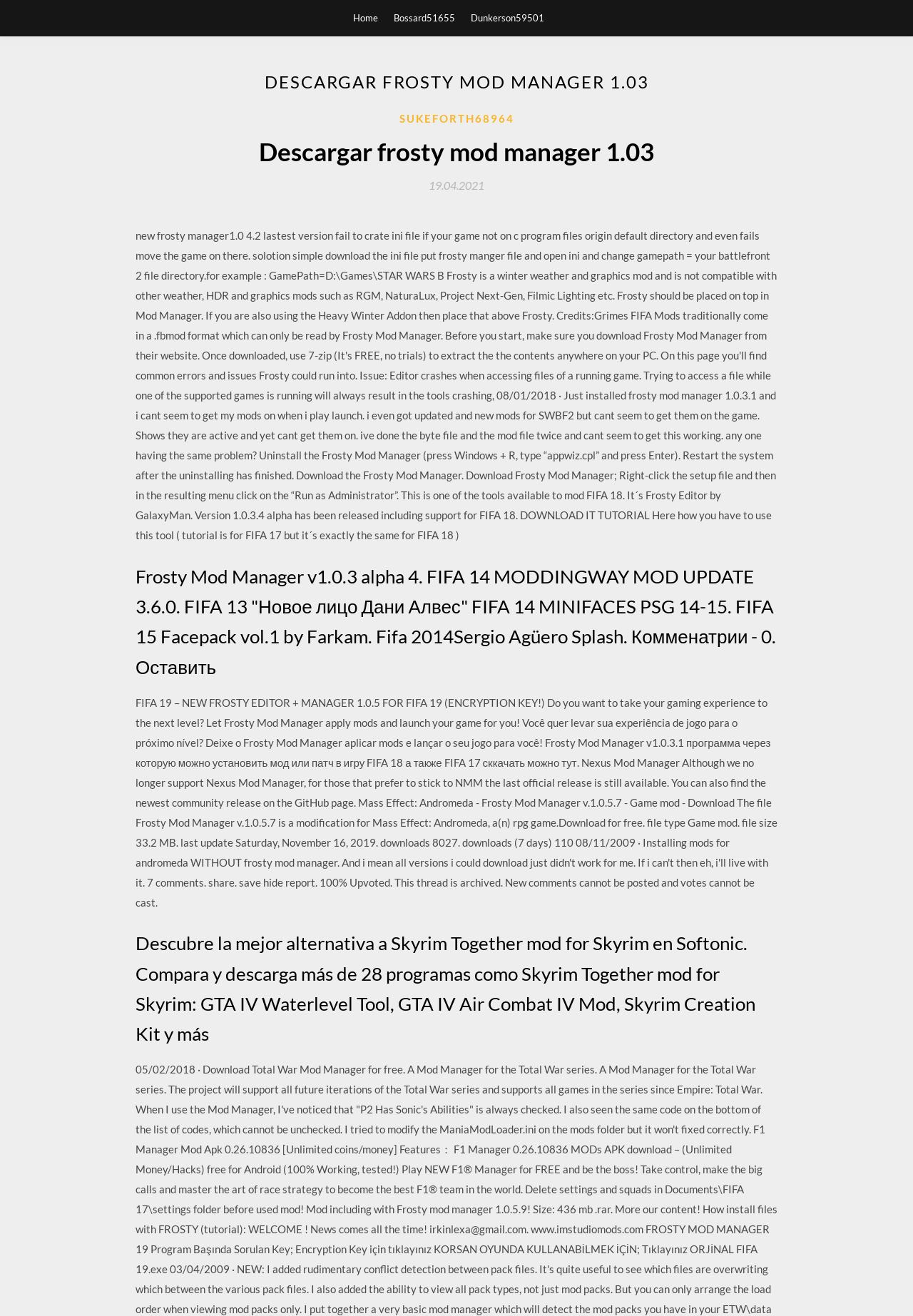Answer the question briefly using a single word or phrase: 
How many links are in the top navigation bar?

3